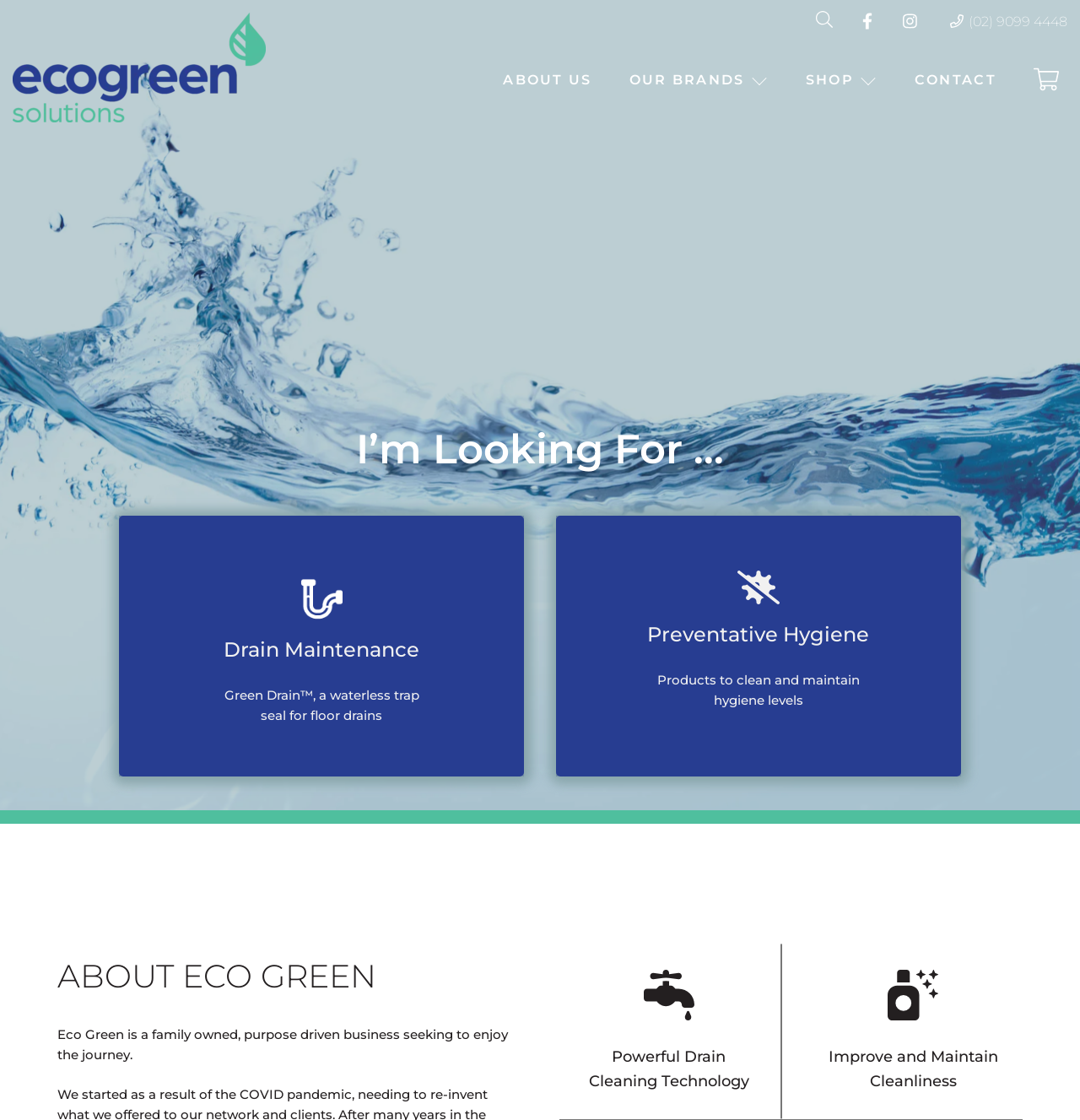What is the logo of the company?
Based on the screenshot, provide a one-word or short-phrase response.

Eco Green Solutions